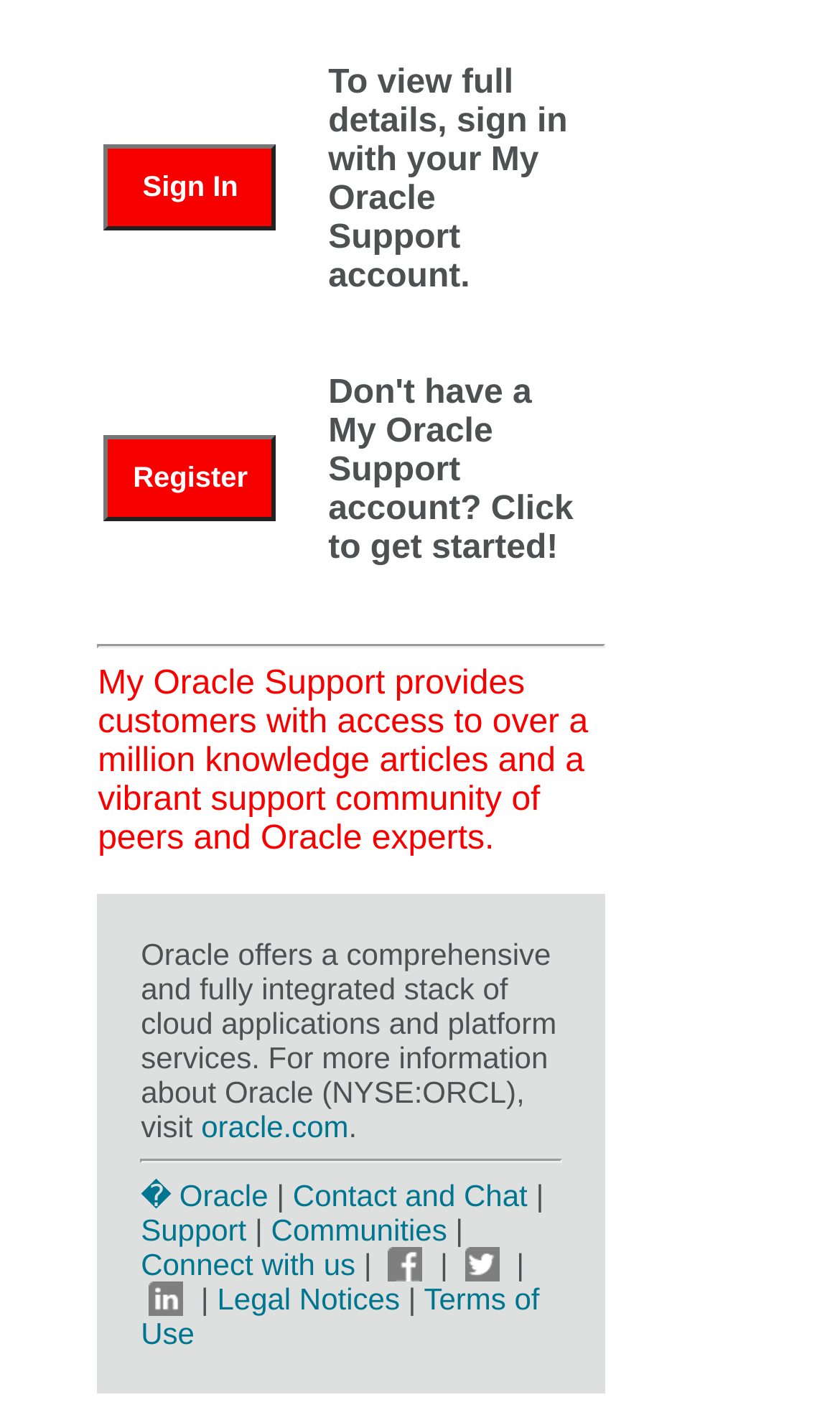Highlight the bounding box coordinates of the element you need to click to perform the following instruction: "Follow Oracle on Facebook."

[0.463, 0.881, 0.504, 0.906]